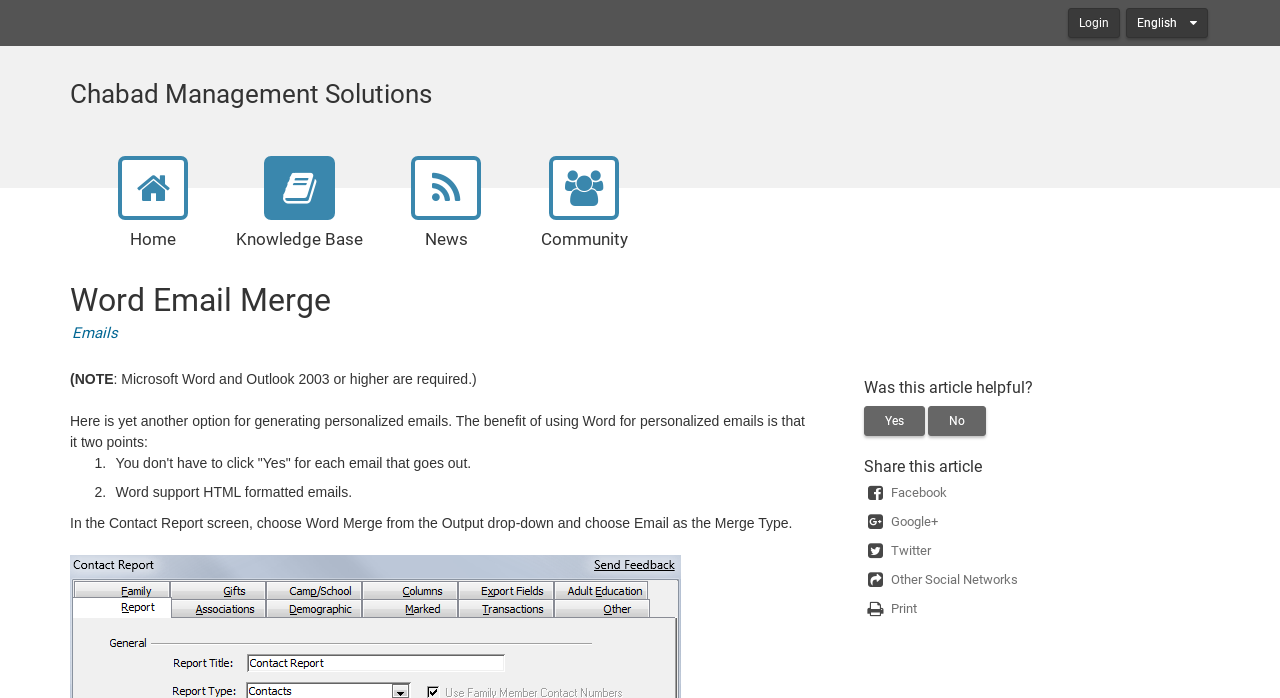Explain the webpage's design and content in an elaborate manner.

The webpage is about "Word Email Merge" provided by Chabad Management Solutions. At the top right corner, there are two buttons: "Login" and "English" with a dropdown icon. Below these buttons, there is a header section with a link to "Chabad Management Solutions" on the left side. 

On the top navigation bar, there are five links: "Home", "Knowledge Base", "News", "Community", and they are aligned horizontally. 

The main content of the webpage is divided into several sections. The first section has a heading "Word Email Merge" and provides a brief introduction to the topic. Below this heading, there are two links: "Emails" and a note that mentions the requirement of Microsoft Word and Outlook 2003 or higher. 

The next section explains the benefits of using Word for personalized emails, with two points listed in a numbered format. The first point is that you don't have to click "Yes" for each email that goes out, and the second point is that Word supports HTML formatted emails. 

Following this, there is a step-by-step instruction on how to use Word Merge in the Contact Report screen. 

At the bottom of the page, there are two sections. The first section asks "Was this article helpful?" with two links: "Yes" and "No". The second section is about sharing the article on social media platforms, including Facebook, Google+, Twitter, and other social networks, as well as a link to print the article.